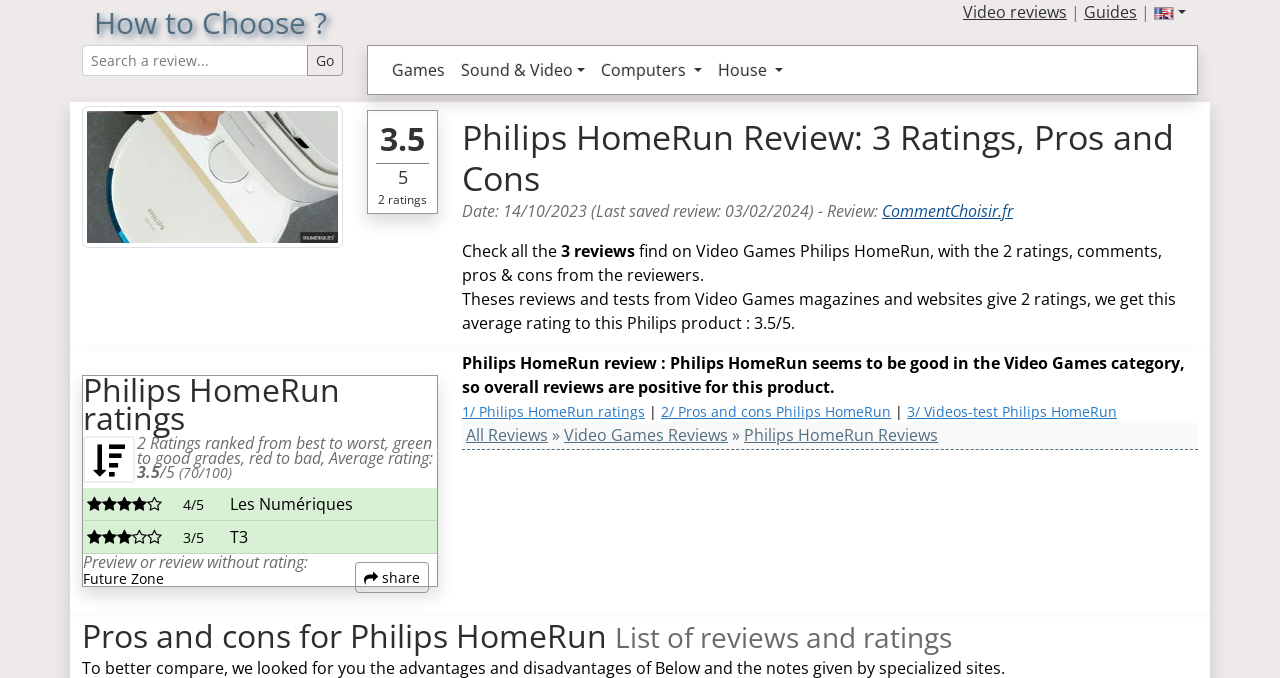Locate and provide the bounding box coordinates for the HTML element that matches this description: "Computers".

[0.463, 0.074, 0.555, 0.133]